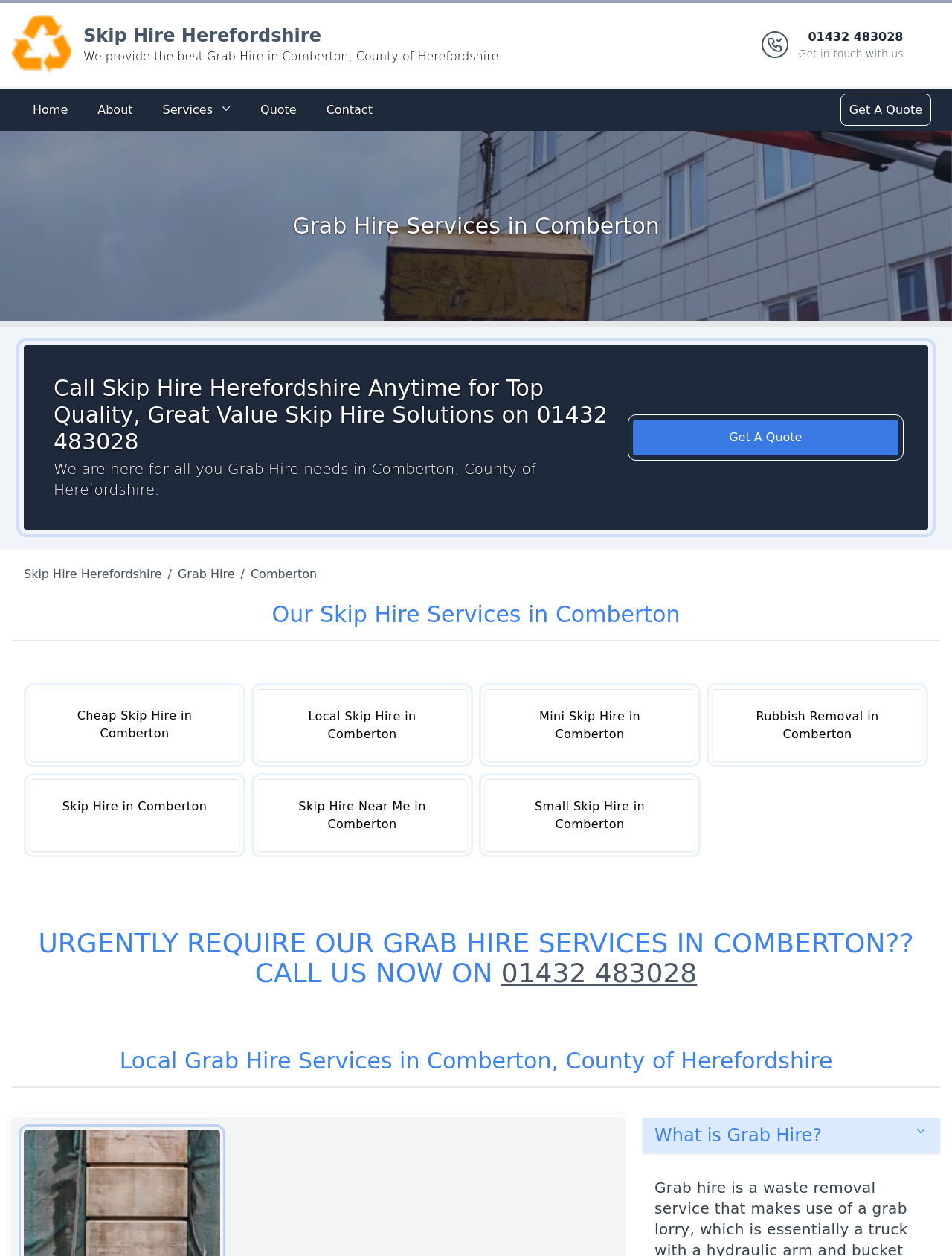What is the name of the company providing grab hire services?
Please provide a detailed and comprehensive answer to the question.

I found the company name by looking at the top-left corner of the webpage, where it says 'Skip Hire Herefordshire Logo' and 'Skip Hire Herefordshire'.